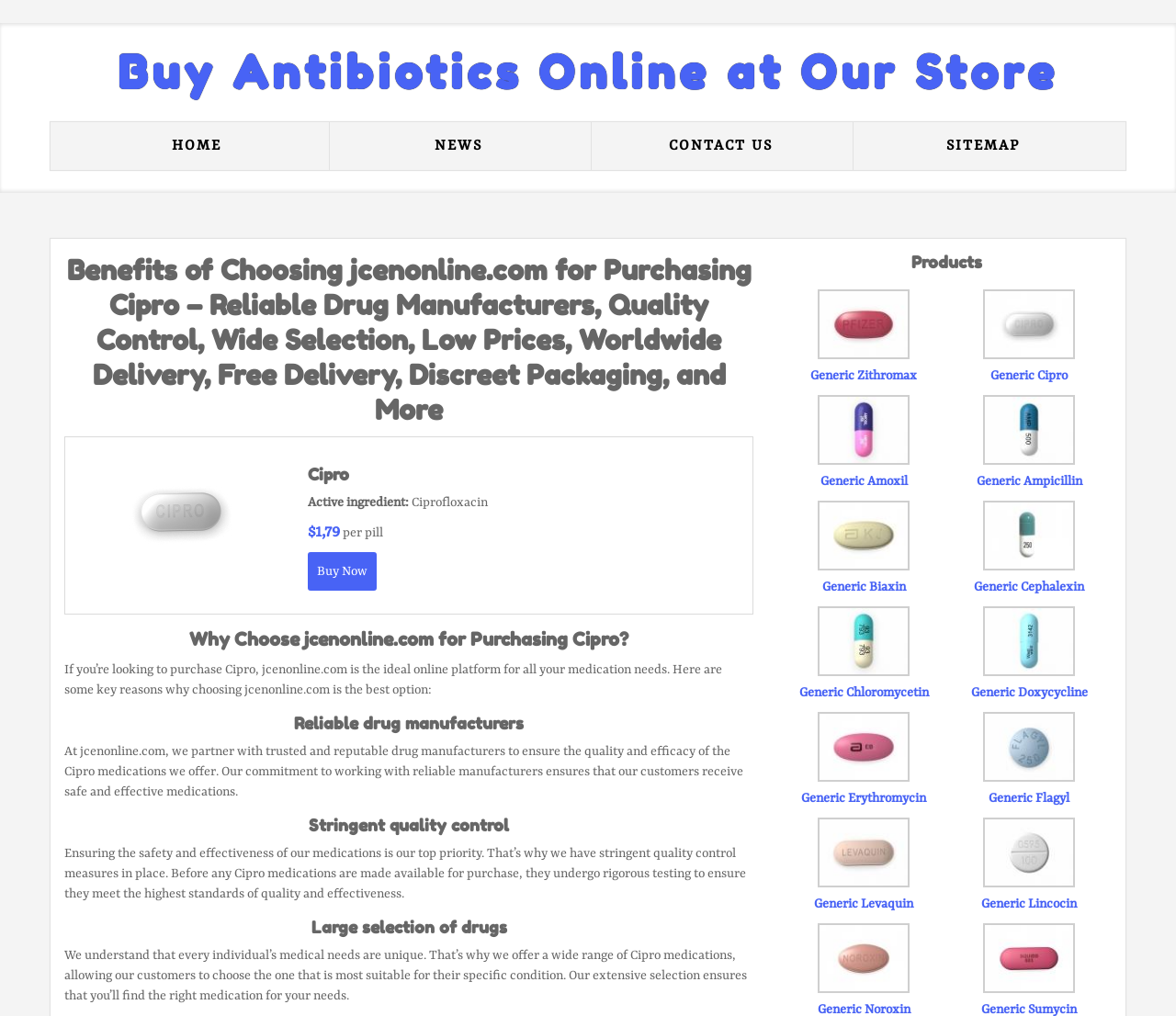Determine the bounding box coordinates for the area you should click to complete the following instruction: "Check out Generic Cipro".

[0.842, 0.363, 0.908, 0.377]